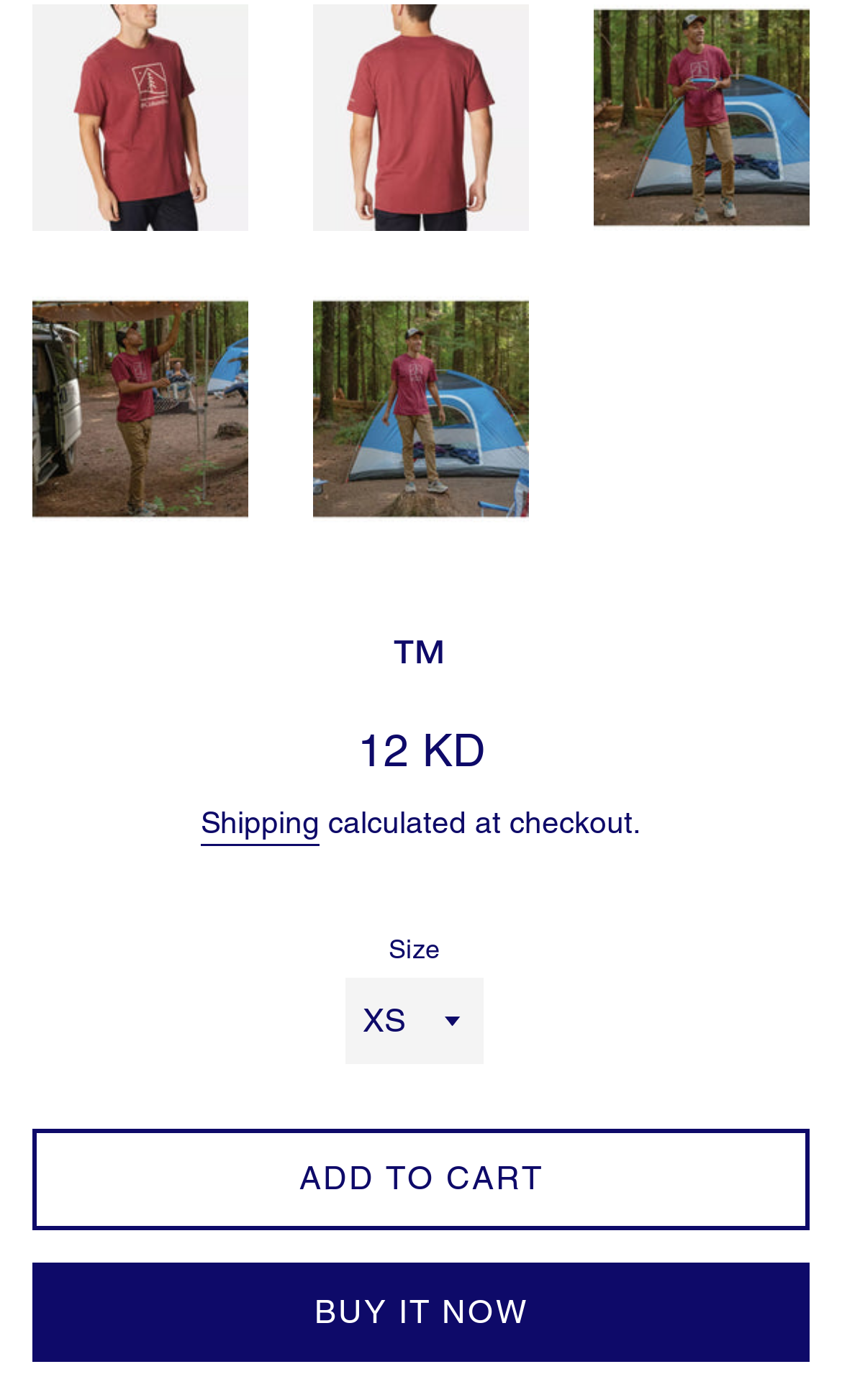Specify the bounding box coordinates of the element's area that should be clicked to execute the given instruction: "Check shipping". The coordinates should be four float numbers between 0 and 1, i.e., [left, top, right, bottom].

[0.238, 0.575, 0.379, 0.604]